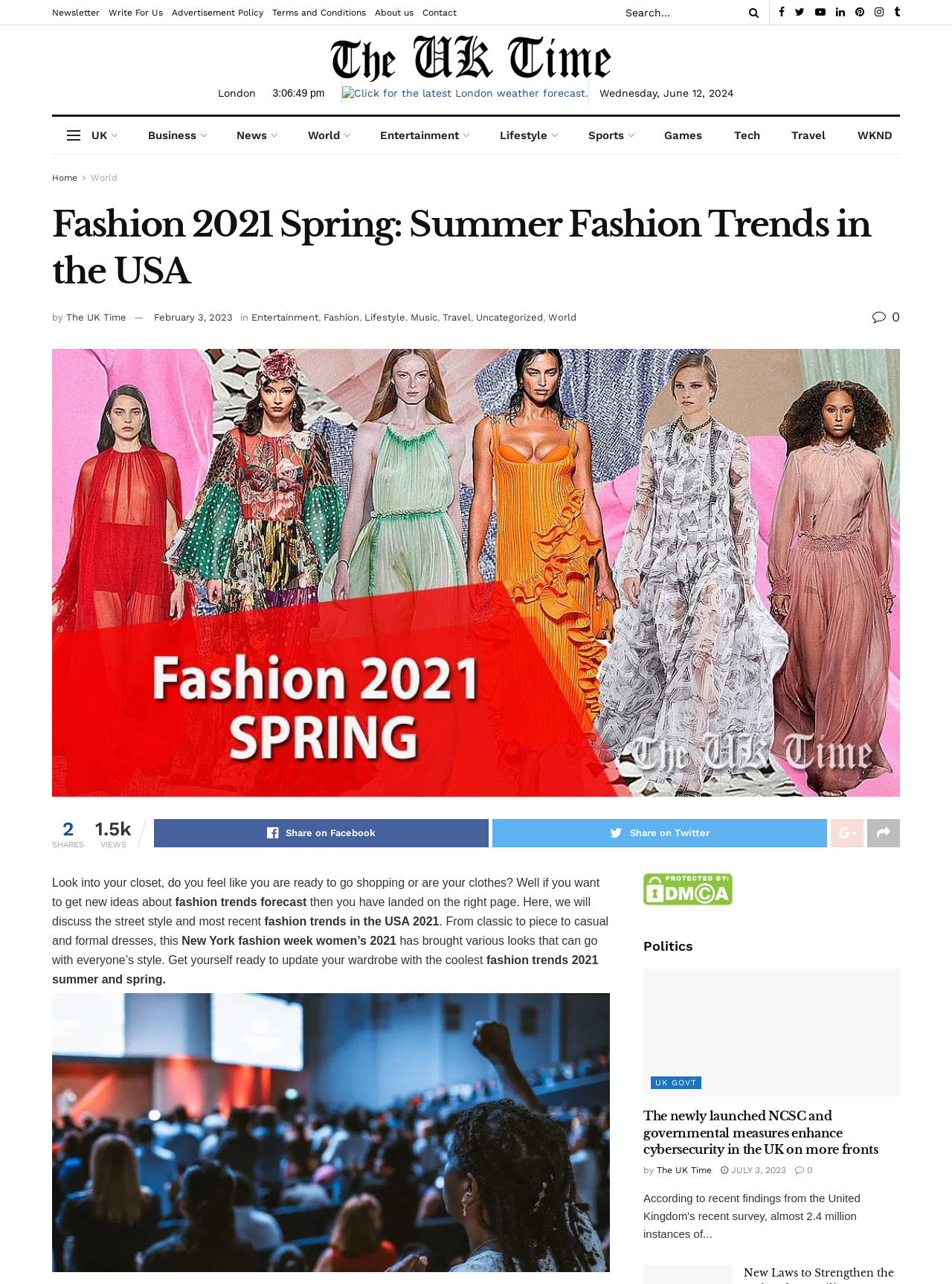Based on the element description: "parent_node: Share on Facebook", identify the UI element and provide its bounding box coordinates. Use four float numbers between 0 and 1, [left, top, right, bottom].

[0.873, 0.638, 0.907, 0.66]